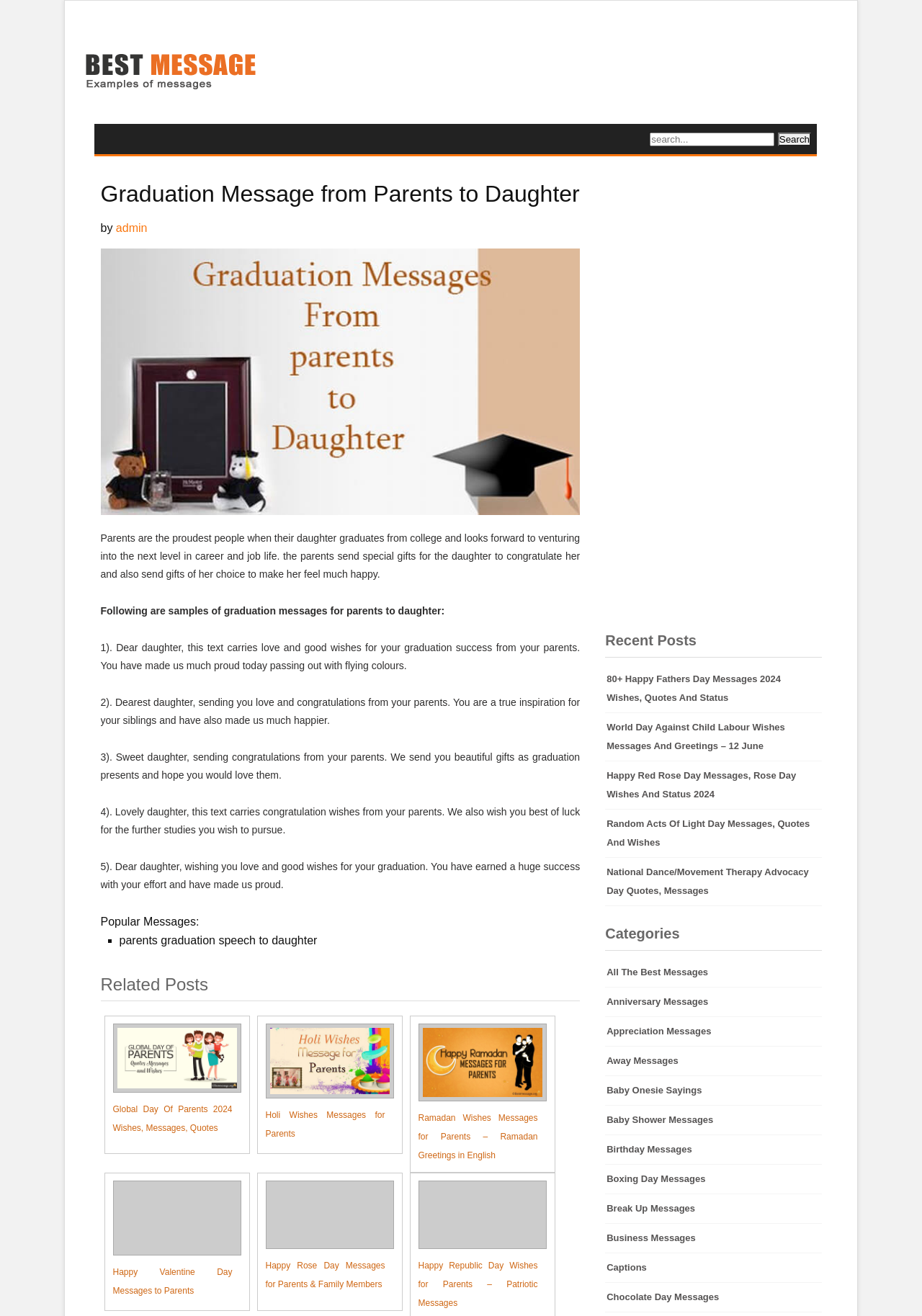Predict the bounding box coordinates of the area that should be clicked to accomplish the following instruction: "Follow on Shop". The bounding box coordinates should consist of four float numbers between 0 and 1, i.e., [left, top, right, bottom].

None